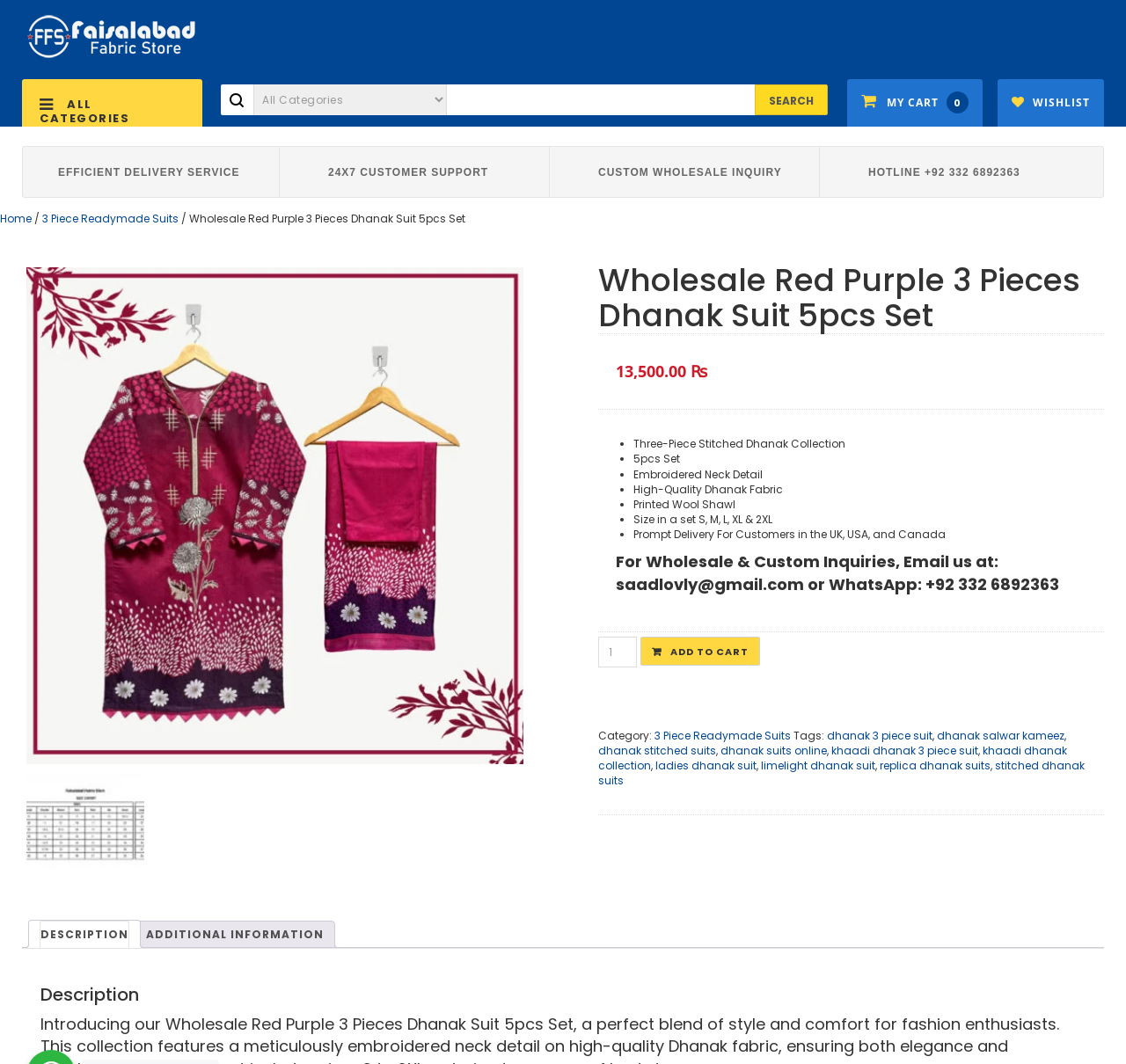Answer the question with a single word or phrase: 
What is the price of the Wholesale Red Purple 3 Pieces Dhanak Suit 5pcs Set?

₨ 13,500.00